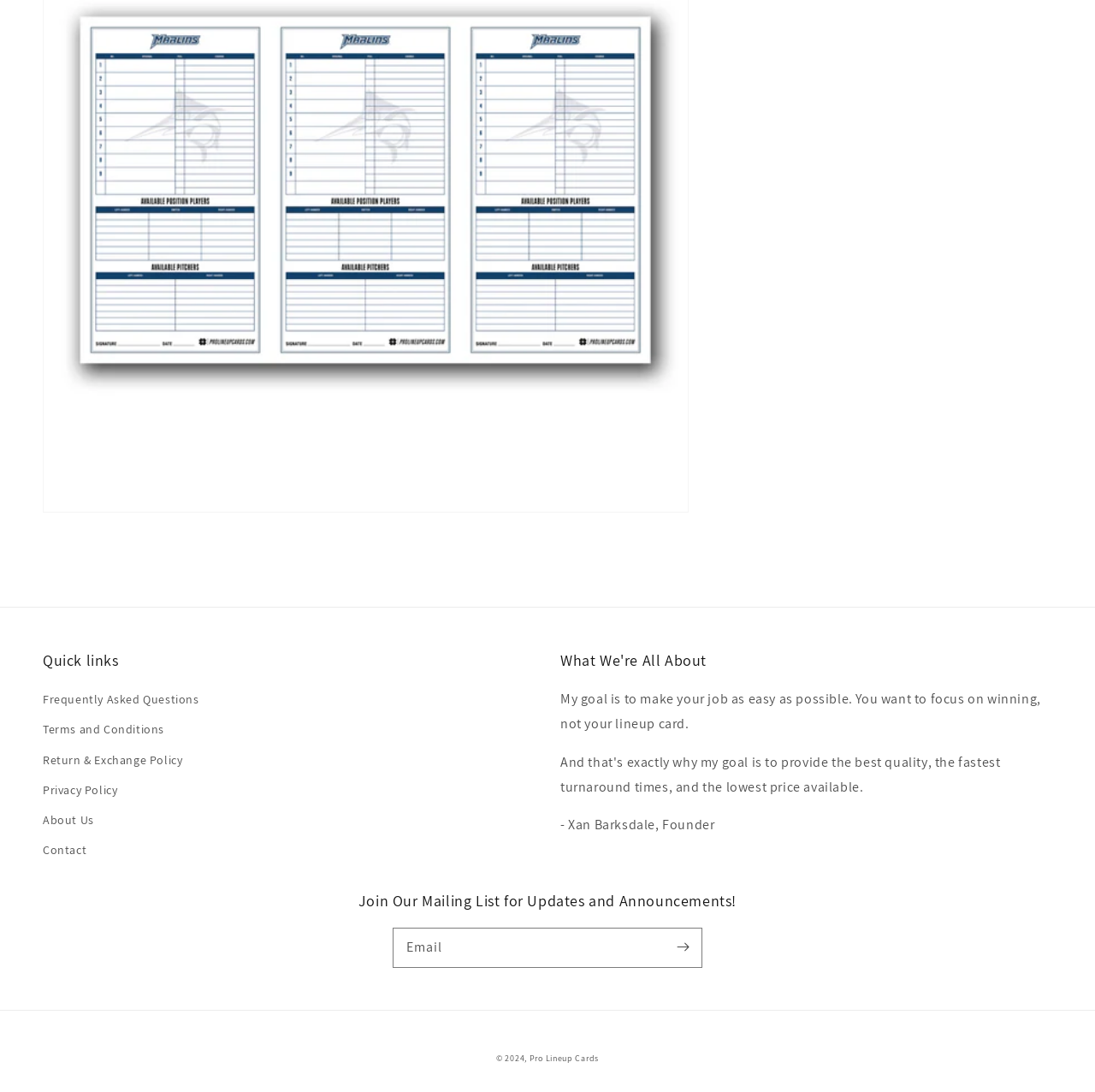Please specify the bounding box coordinates of the region to click in order to perform the following instruction: "Subscribe to the mailing list".

[0.606, 0.85, 0.641, 0.885]